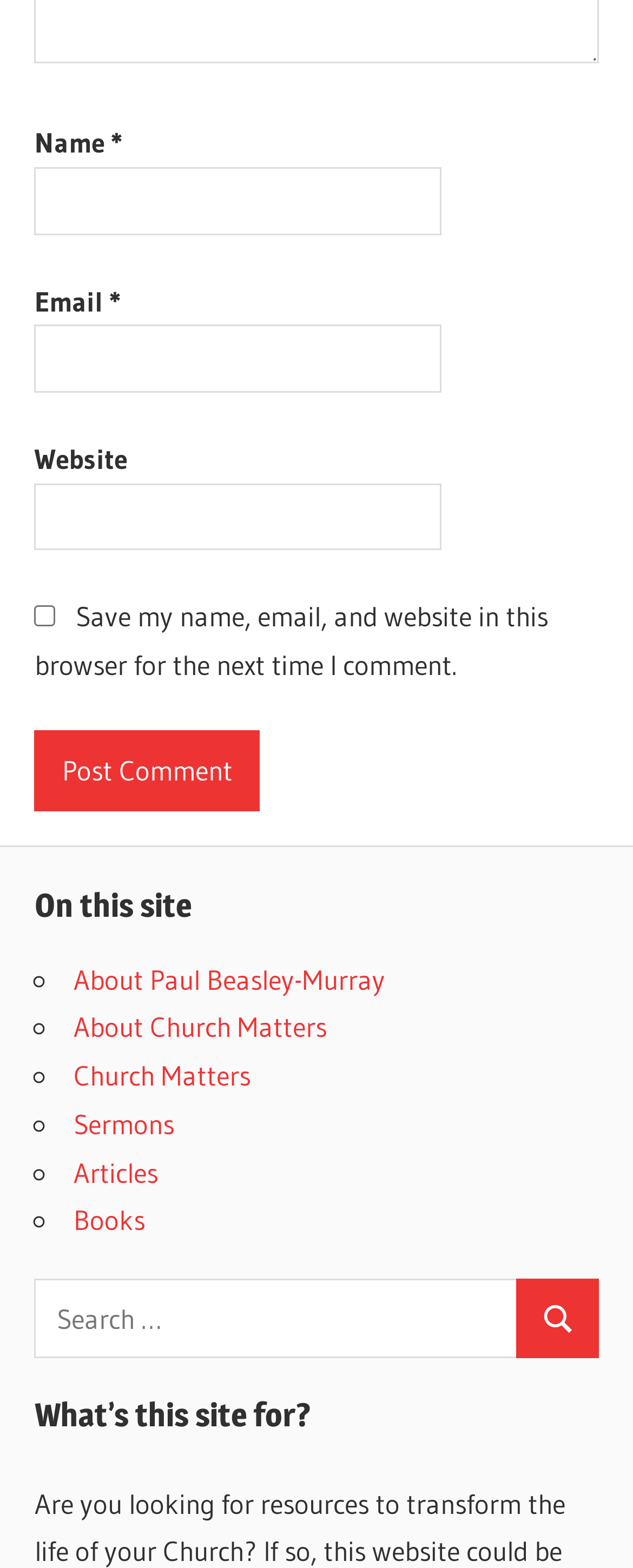What is the search bar for?
Look at the image and answer the question using a single word or phrase.

Search the site